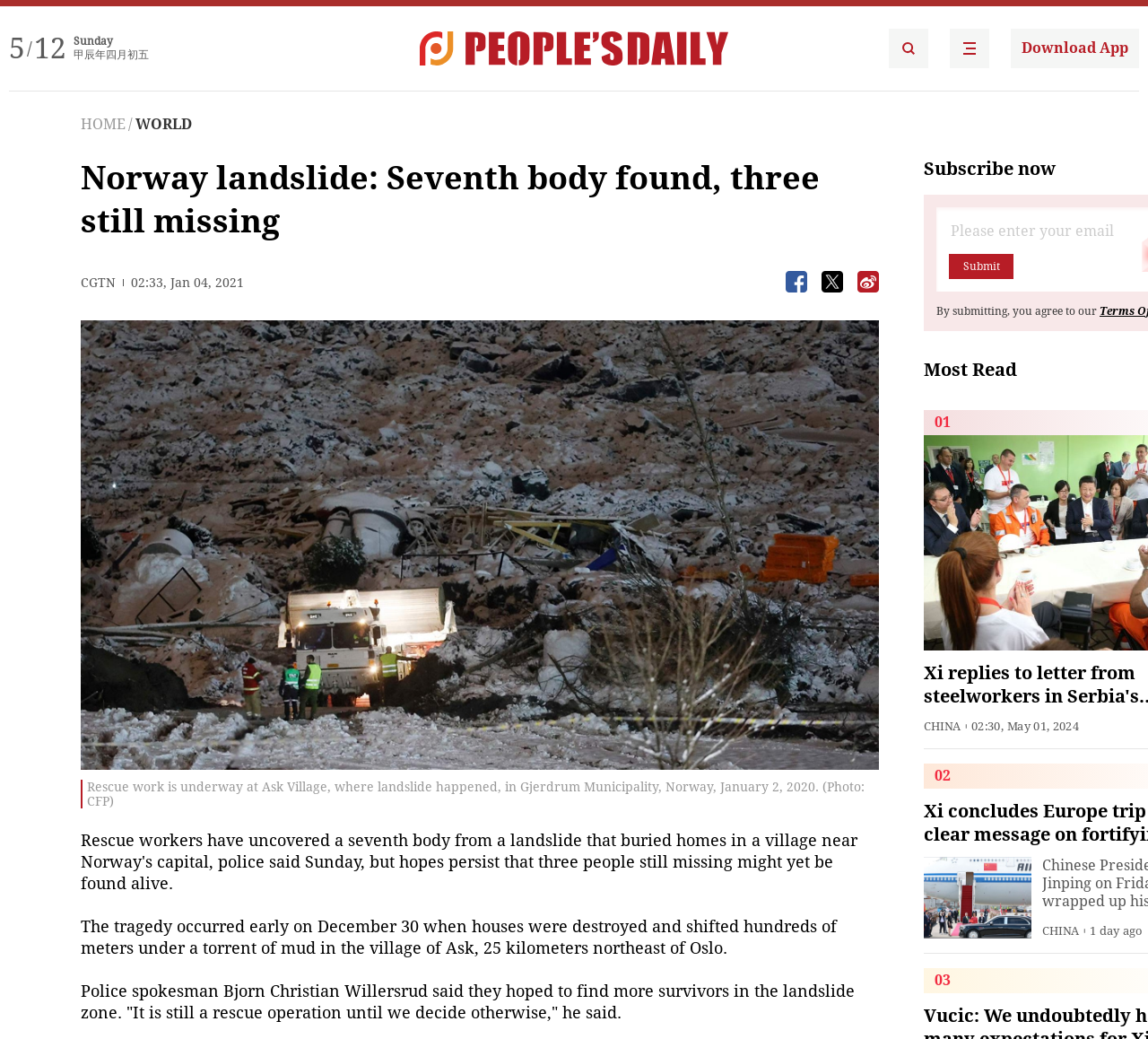Provide a brief response in the form of a single word or phrase:
How many buttons are on this webpage?

3